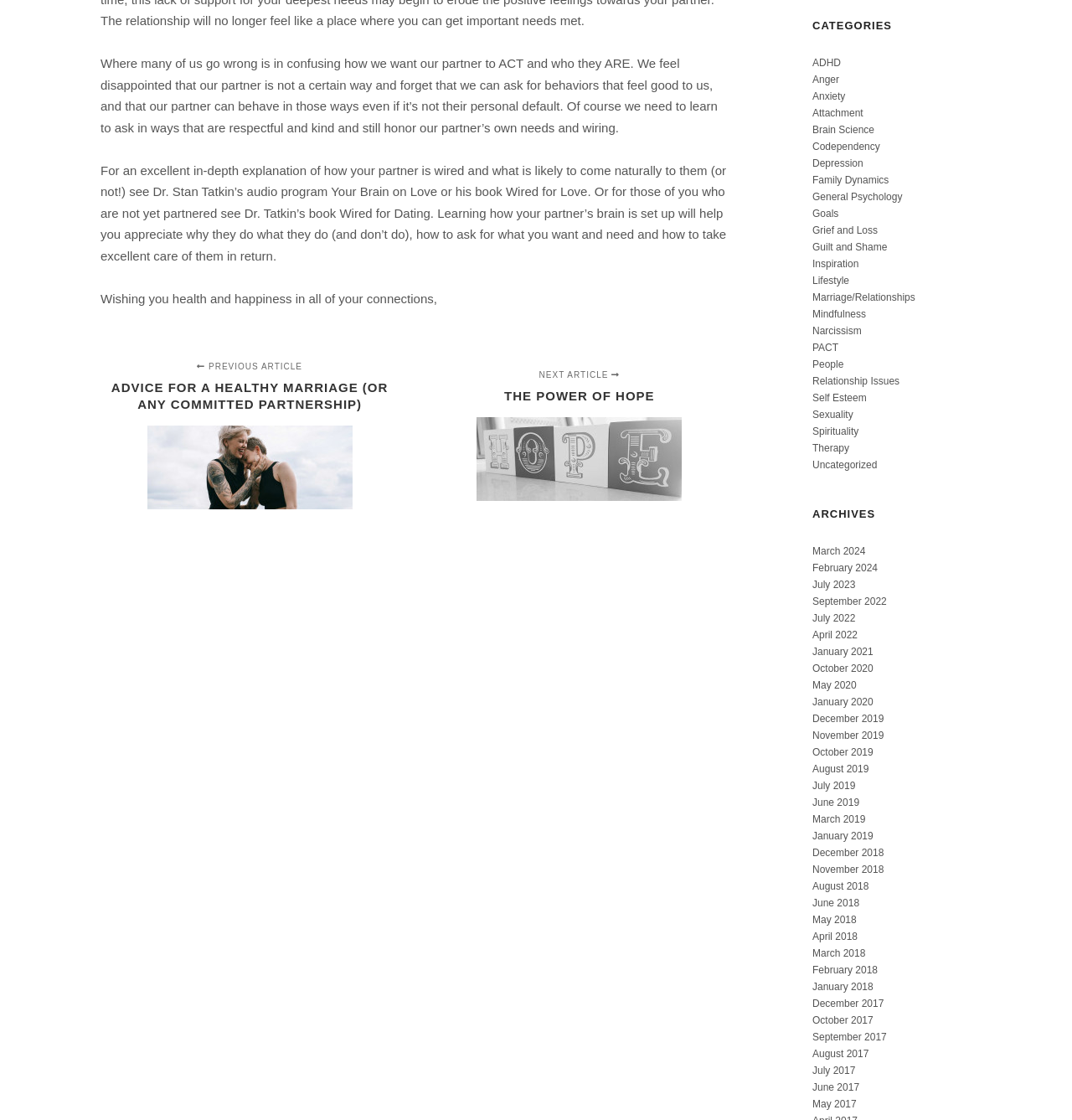Determine the bounding box coordinates of the clickable region to follow the instruction: "Read the previous article".

[0.094, 0.323, 0.387, 0.458]